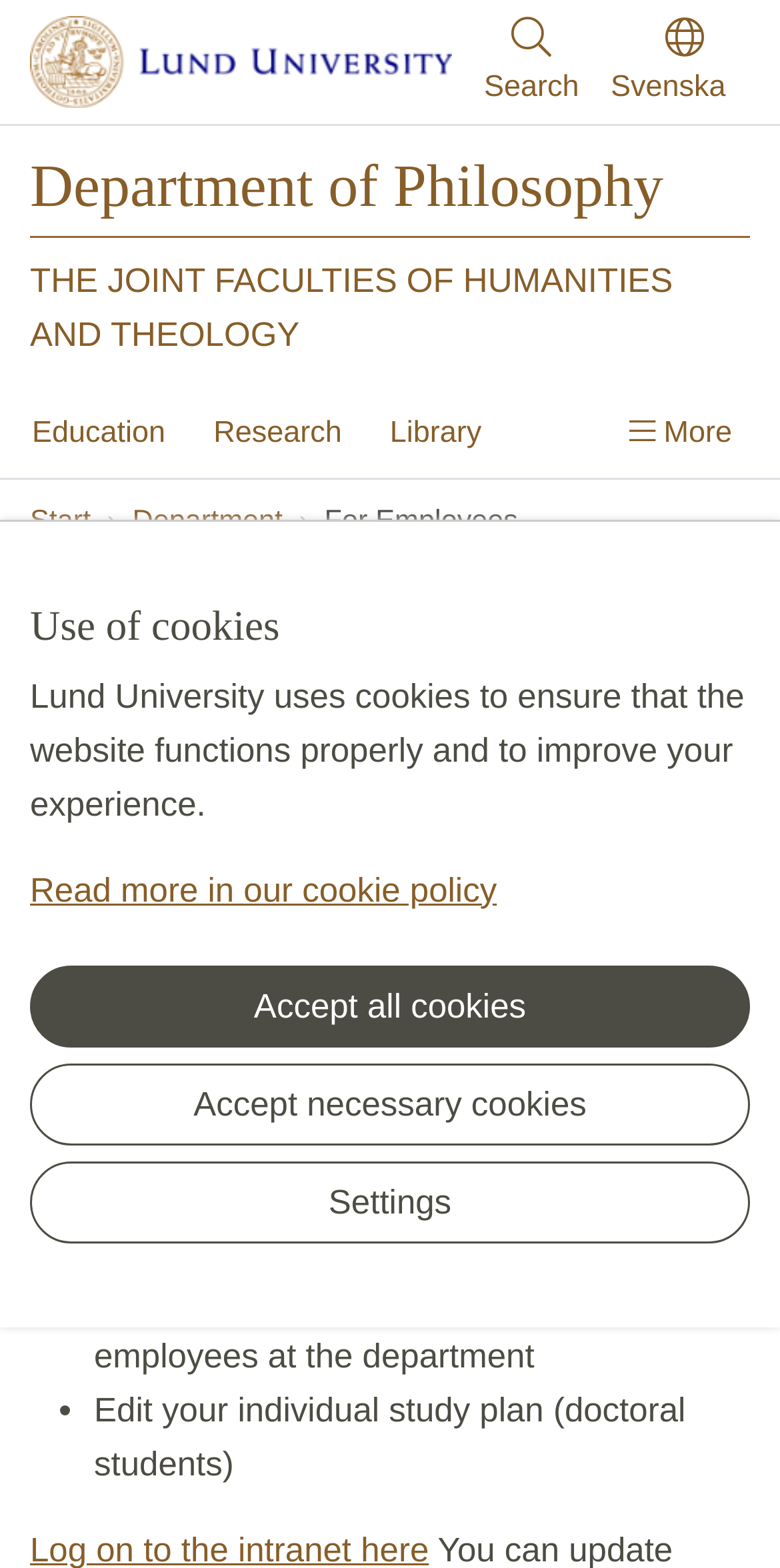Please locate the bounding box coordinates of the element that needs to be clicked to achieve the following instruction: "Explore AC Installation". The coordinates should be four float numbers between 0 and 1, i.e., [left, top, right, bottom].

None